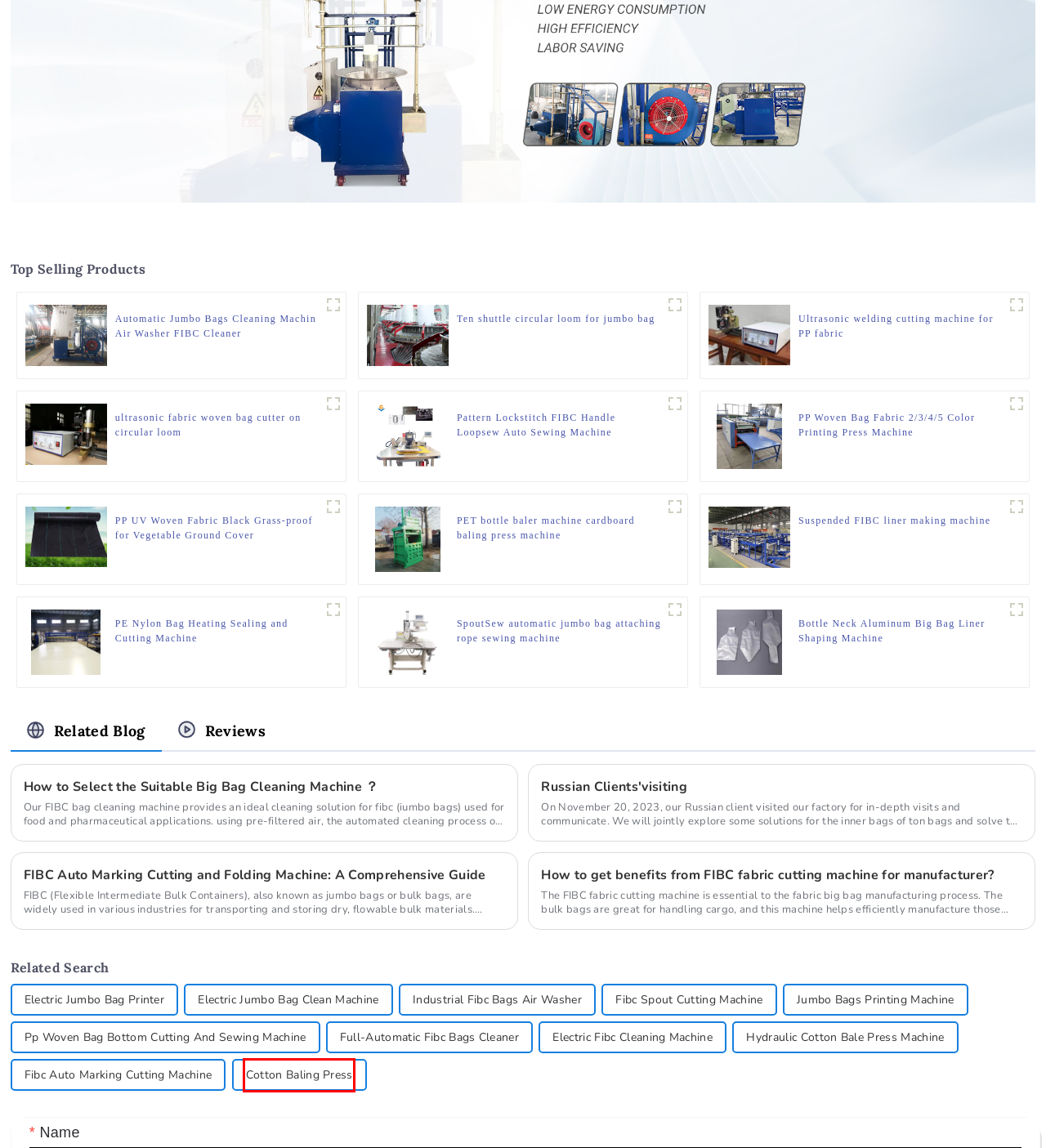Given a screenshot of a webpage with a red rectangle bounding box around a UI element, select the best matching webpage description for the new webpage that appears after clicking the highlighted element. The candidate descriptions are:
A. China Cotton Baling Press Manufacturers and Factory, Suppliers | VYT
B. China Automatic Jumbo Bags Cleaning Machin Air Washer FIBC Cleaner factory and manufacturers | VYT
C. News - Russian Clients'visiting
D. China Full-Automatic Fibc Bags Cleaner Manufacturers and Factory, Suppliers | VYT
E. China Pattern Lockstitch FIBC Handle Loopsew Auto Sewing Machine factory and manufacturers | VYT
F. China Electric Jumbo Bag Printer Manufacturers and Factory, Suppliers | VYT
G. Ten shuttle circular loom for jumbo bag
H. China Electric Fibc Cleaning Machine Manufacturers and Factory, Suppliers | VYT

A